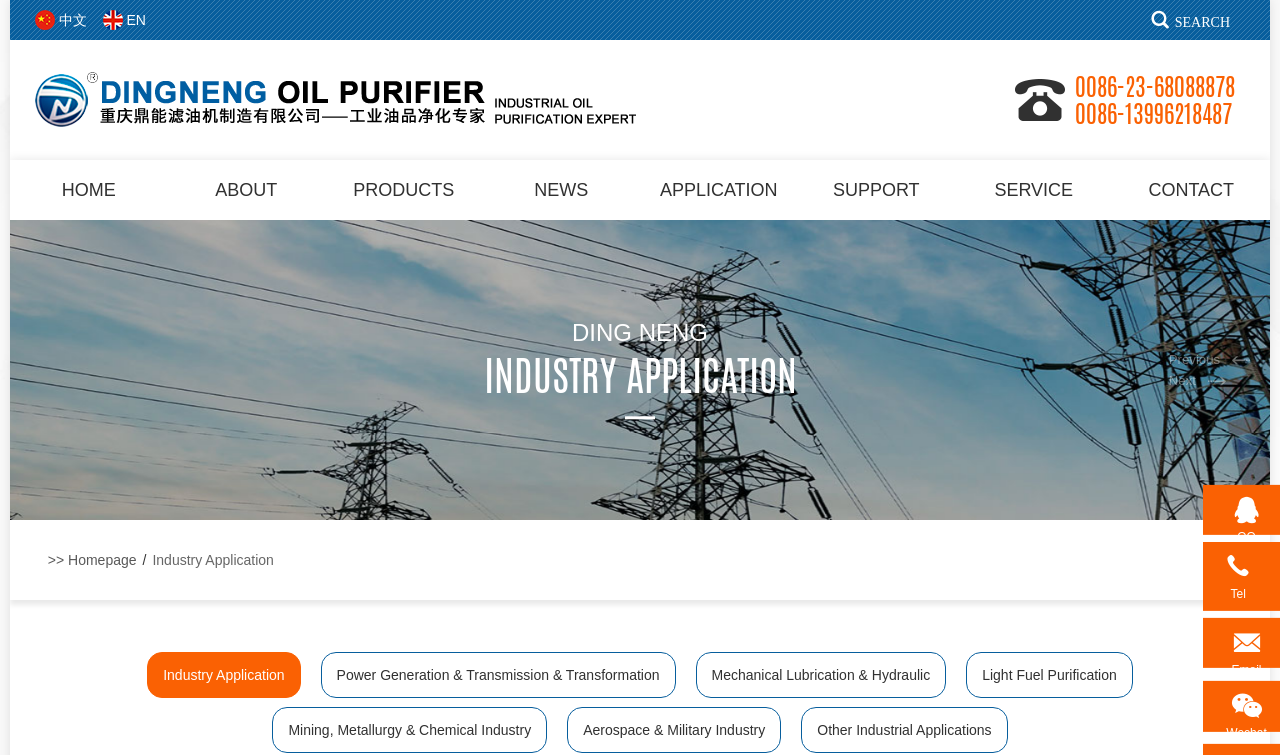What is the title of the current webpage?
From the details in the image, answer the question comprehensively.

The title of the current webpage is 'Industry Application', which is indicated by the heading at the top of the webpage and also by the breadcrumbs at the bottom of the webpage.